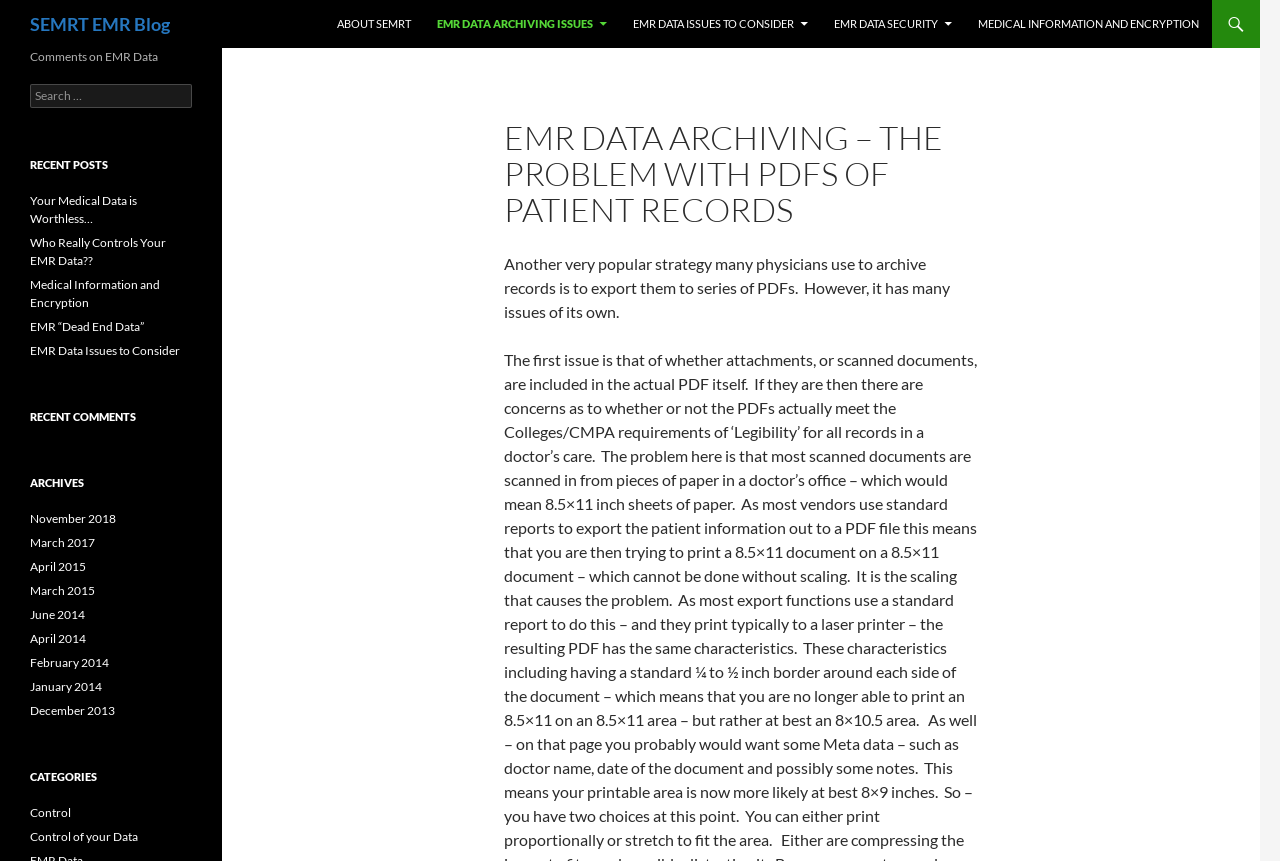What is the category of the post 'Your Medical Data is Worthless…'?
Please use the image to deliver a detailed and complete answer.

The category of the post 'Your Medical Data is Worthless…' can be determined by looking at the navigation element with the text 'Recent Posts' which contains a link to this post. Then, we can look at the categories section which contains a link to the category 'Control' which is related to this post.